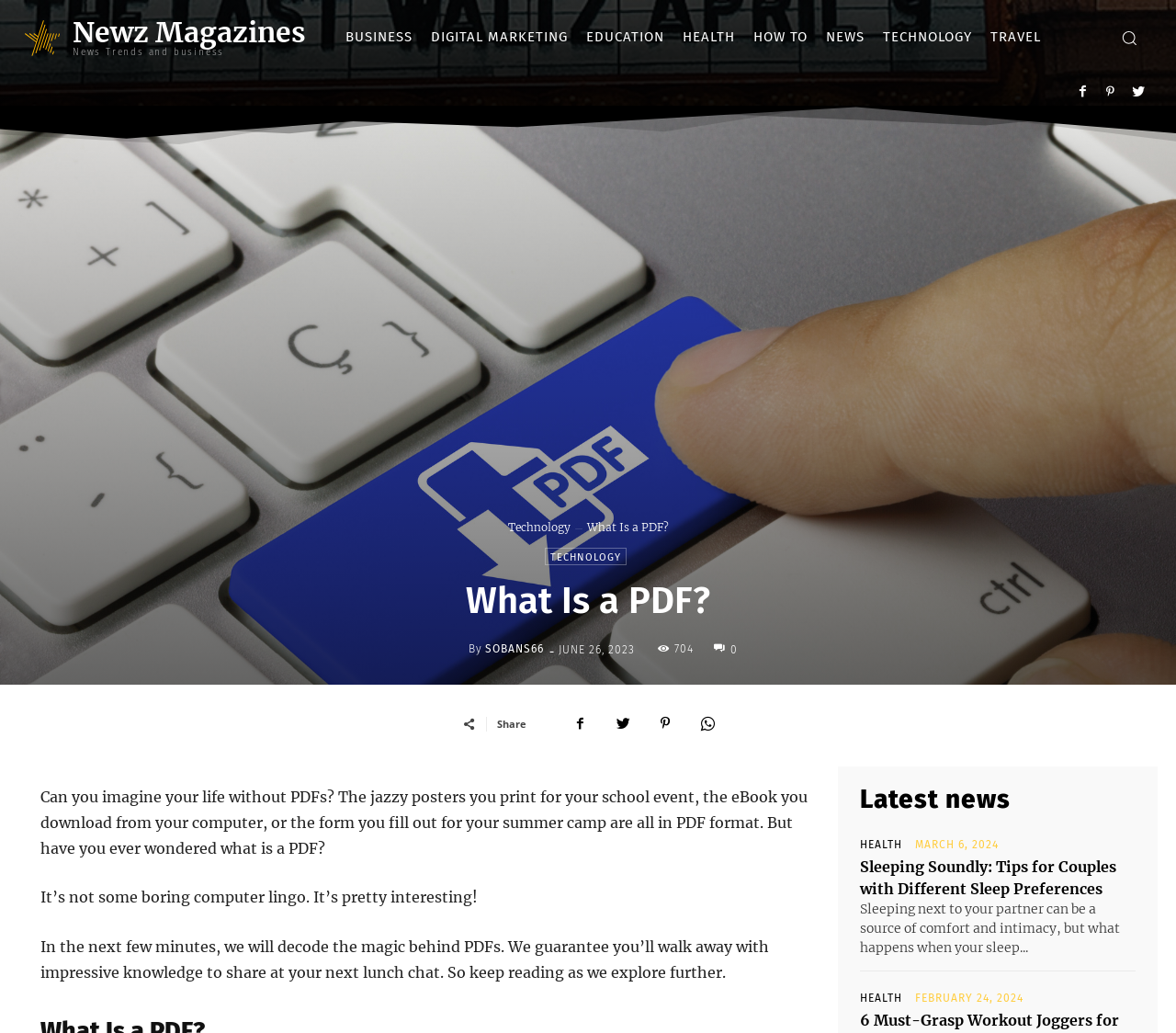Highlight the bounding box of the UI element that corresponds to this description: "Links".

None